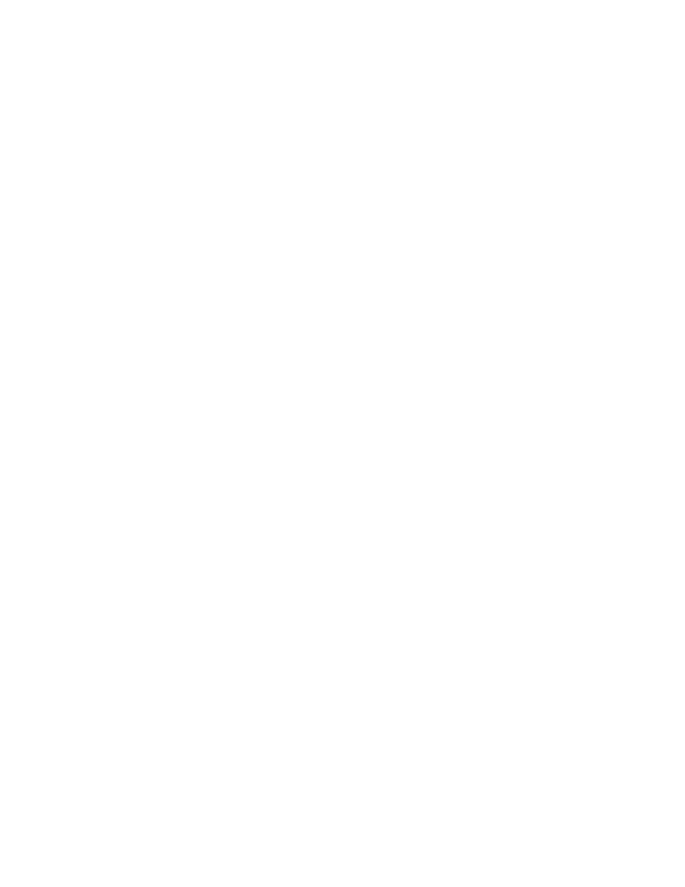Describe all the elements in the image with great detail.

The image features a stunning fashion illustration that encapsulates the essence of high style and creativity. It accompanies an article titled "NEW WORK: VOGUE PARIS SEPTEMBER 2014," highlighting a vibrant and visually striking aesthetic typical of Vogue’s fashion shoots. The illustration is attributed to "Nadja Bender for Purple Fashion," showcasing the artistic vision of renowned photographer Katja Rahlwes.

The accompanying text describes the editorial's context, noting its release in "Vogue Paris" and featuring Carla Bruni, a legendary figure in the fashion world. The makeup artistry is emphasized, detailing a cinematic and classic look characterized by smokey eyes and a nude lip, designed to complement Bruni’s exquisite features. The meticulous description includes various high-end cosmetic products used, such as Weleda Skin Food for hydration, Estee Lauder stress relief eye masks, and Chanel Aqua Vitalumiere for a flawless base.

Overall, this image captures not only the beauty and sophistication associated with Vogue Paris but also the meticulous detail and artistry that goes into a high-fashion editorial shoot.